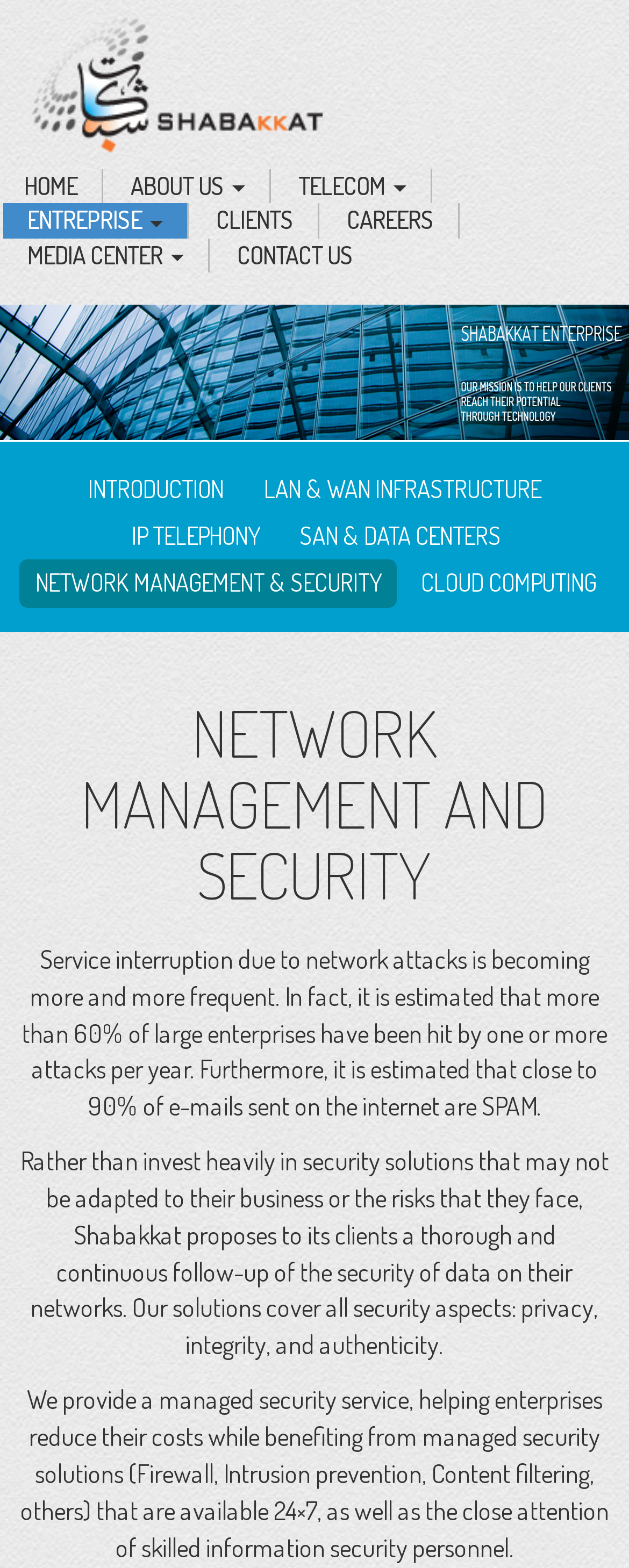Please find the bounding box for the UI element described by: "SAN & Data Centers".

[0.45, 0.327, 0.822, 0.357]